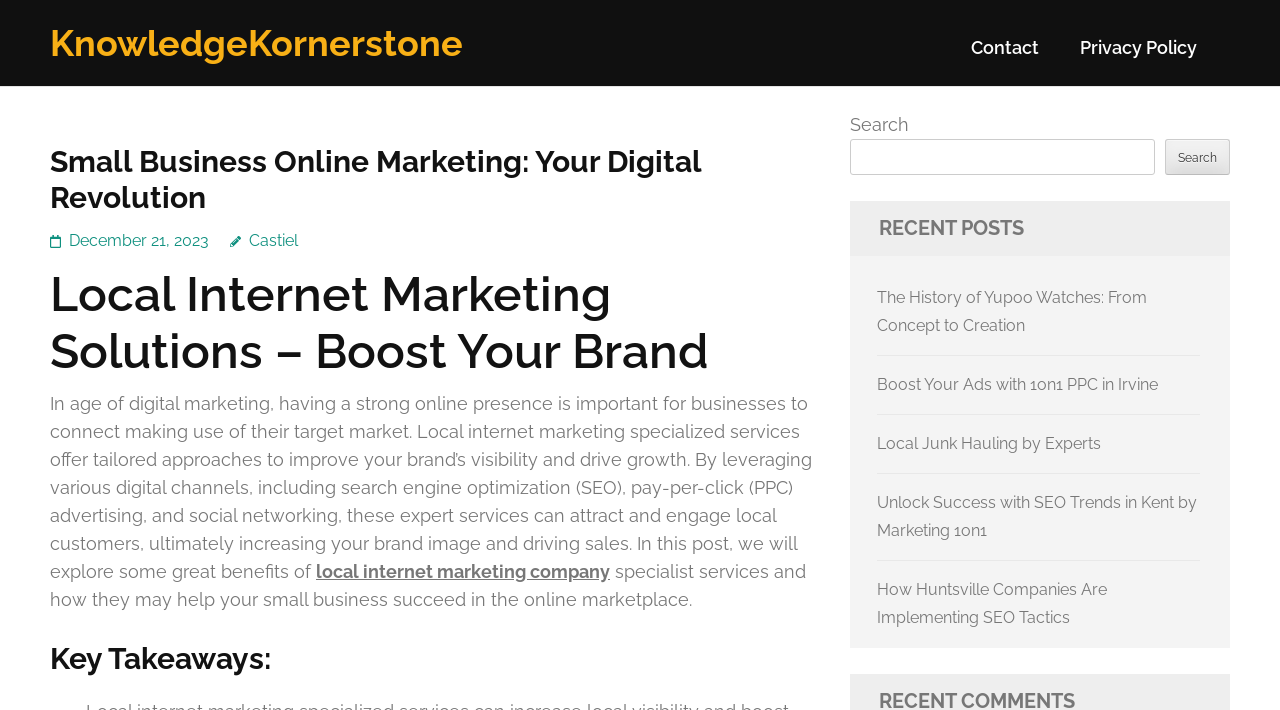Determine the bounding box for the described HTML element: "local internet marketing company". Ensure the coordinates are four float numbers between 0 and 1 in the format [left, top, right, bottom].

[0.247, 0.79, 0.477, 0.82]